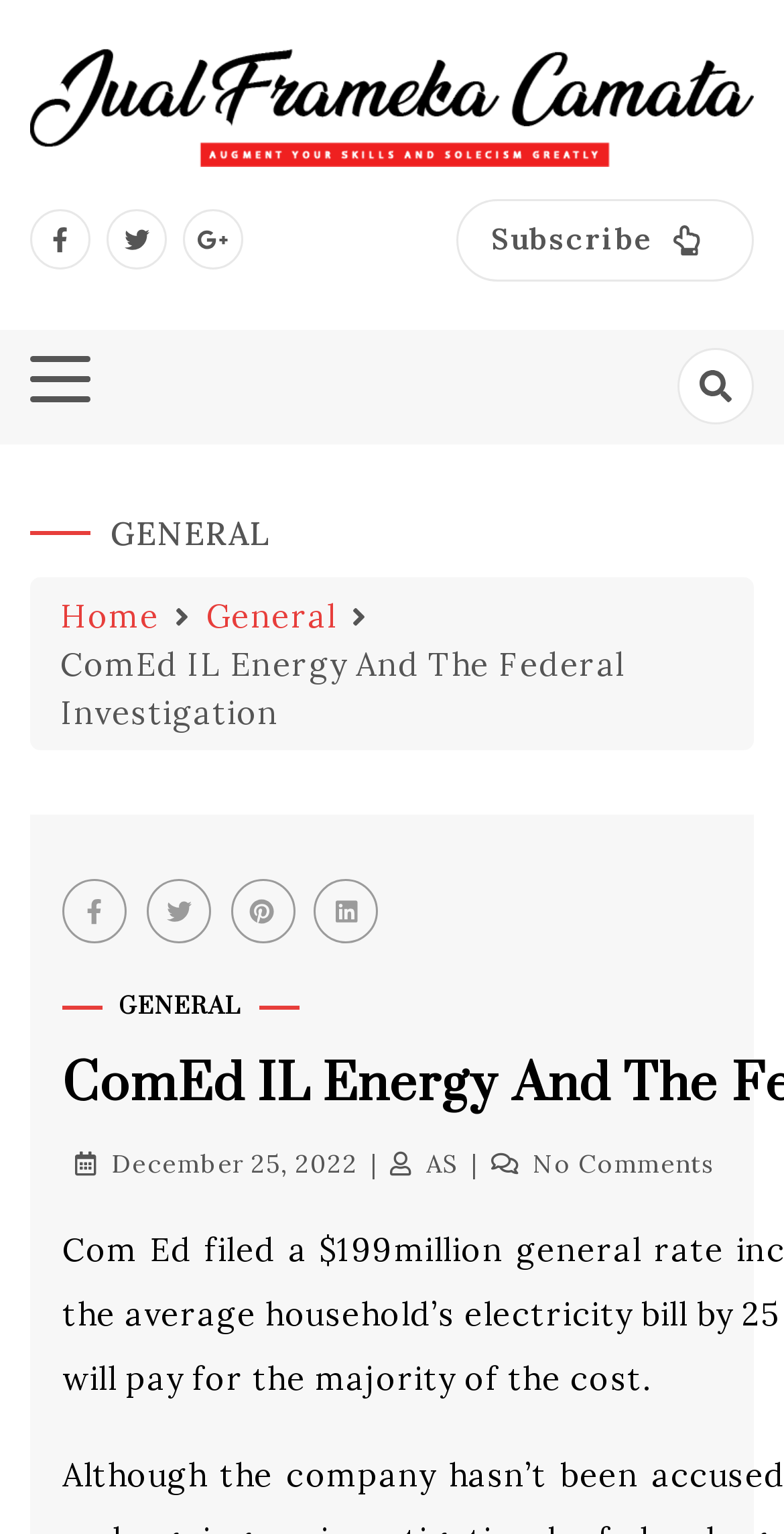How many links are in the navigation?
Answer briefly with a single word or phrase based on the image.

3